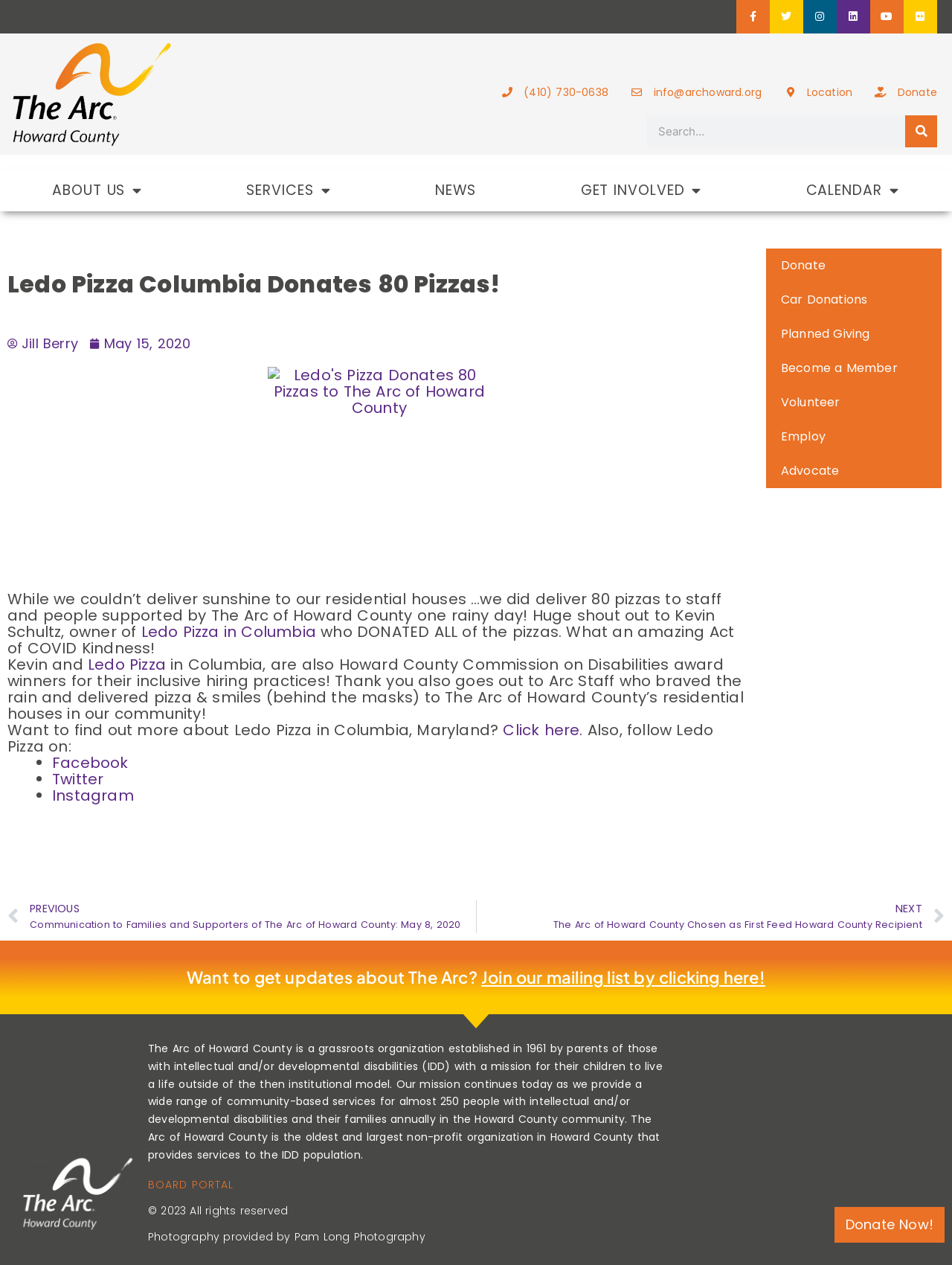What is the organization that received the 80 pizzas donated by Ledo Pizza?
Look at the screenshot and provide an in-depth answer.

I found the organization by reading the article on the webpage, which mentions that Ledo Pizza in Columbia donated 80 pizzas to The Arc of Howard County.